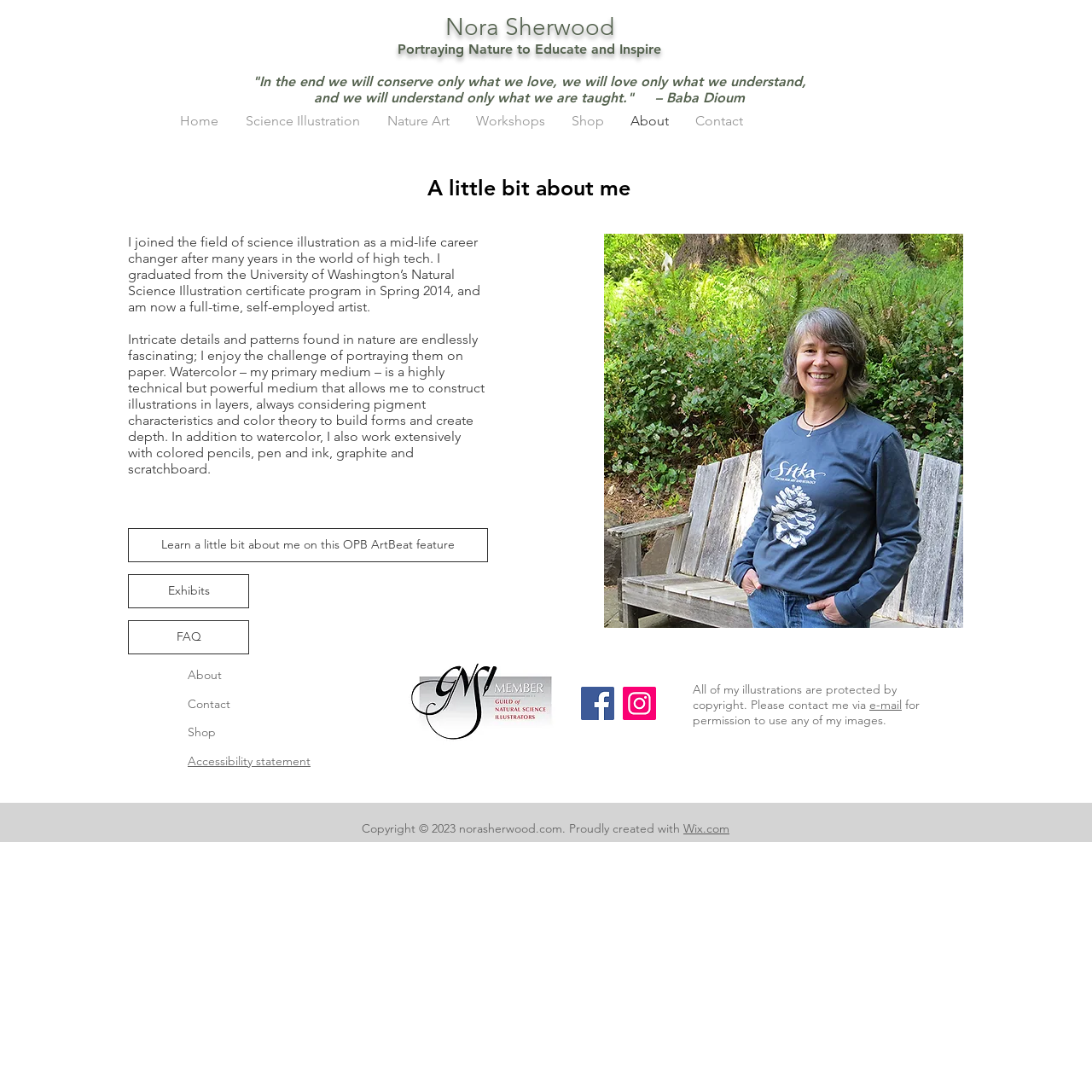Locate the bounding box coordinates of the area where you should click to accomplish the instruction: "Contact Nora".

[0.624, 0.093, 0.692, 0.129]